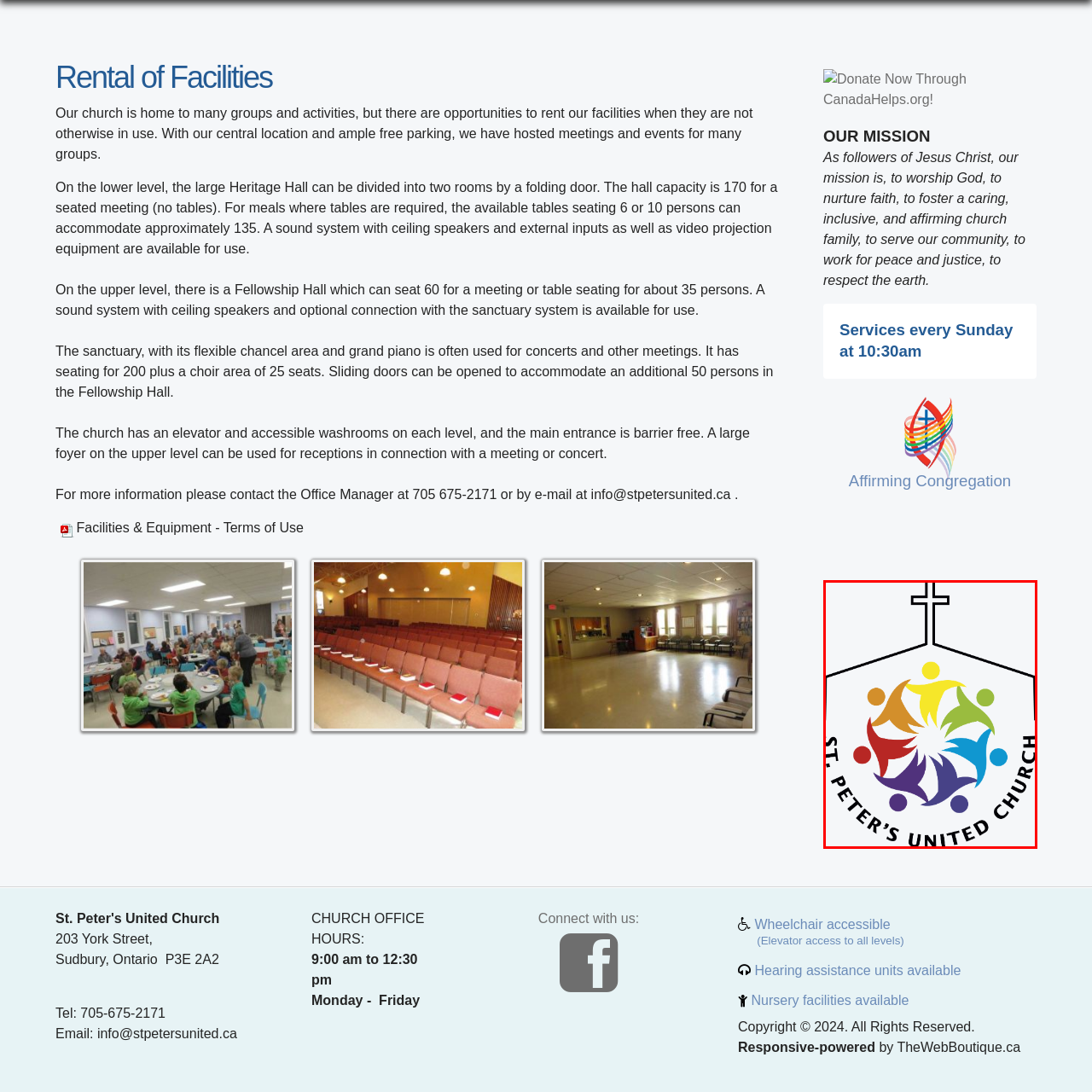Examine the content inside the red boundary in the image and give a detailed response to the following query: What is above the circle in the logo?

Above the circle in the logo, a simple cross is displayed, signifying the church's Christian faith and reinforcing its commitment to faith-based activities.